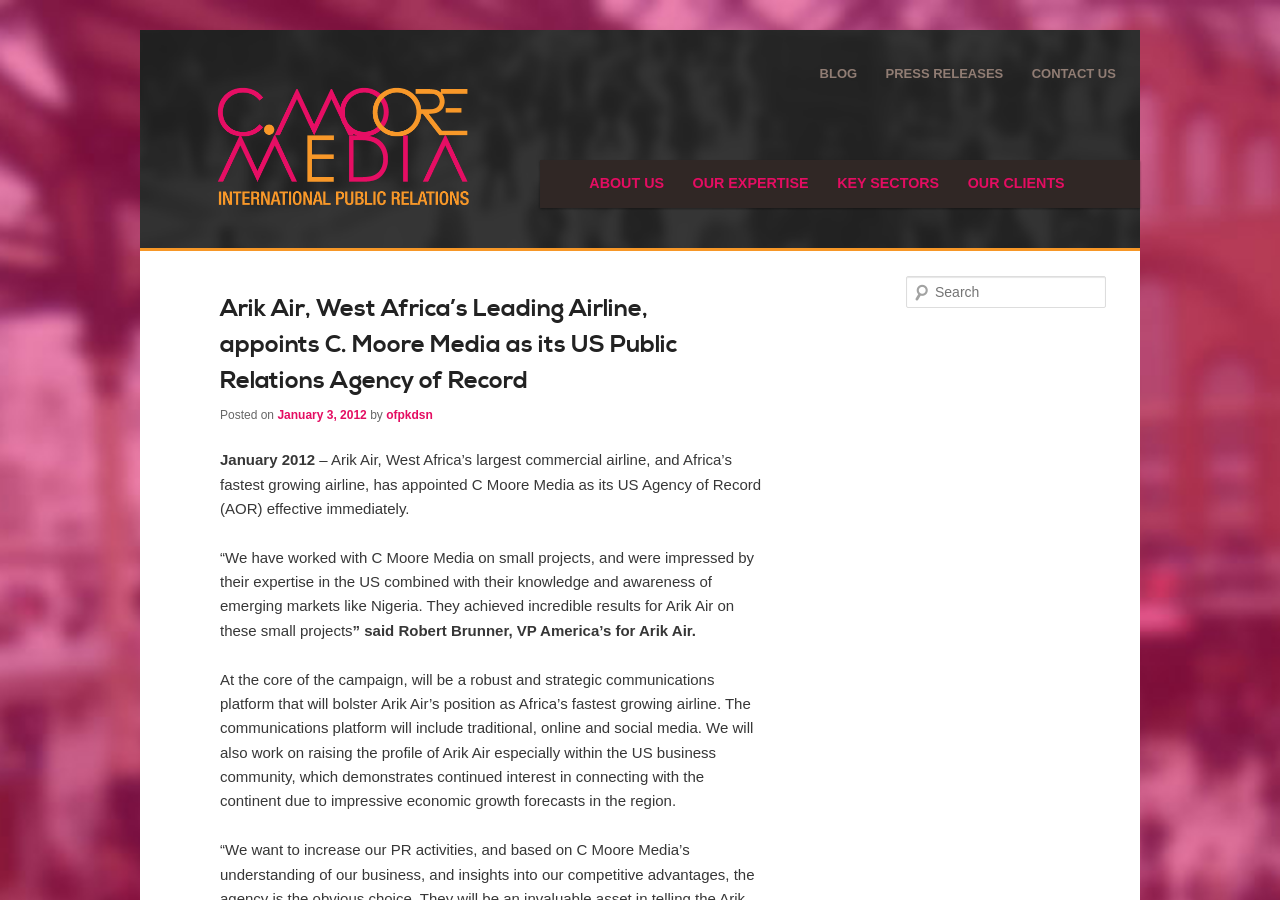Please specify the bounding box coordinates of the region to click in order to perform the following instruction: "Search for something".

[0.708, 0.306, 0.864, 0.342]